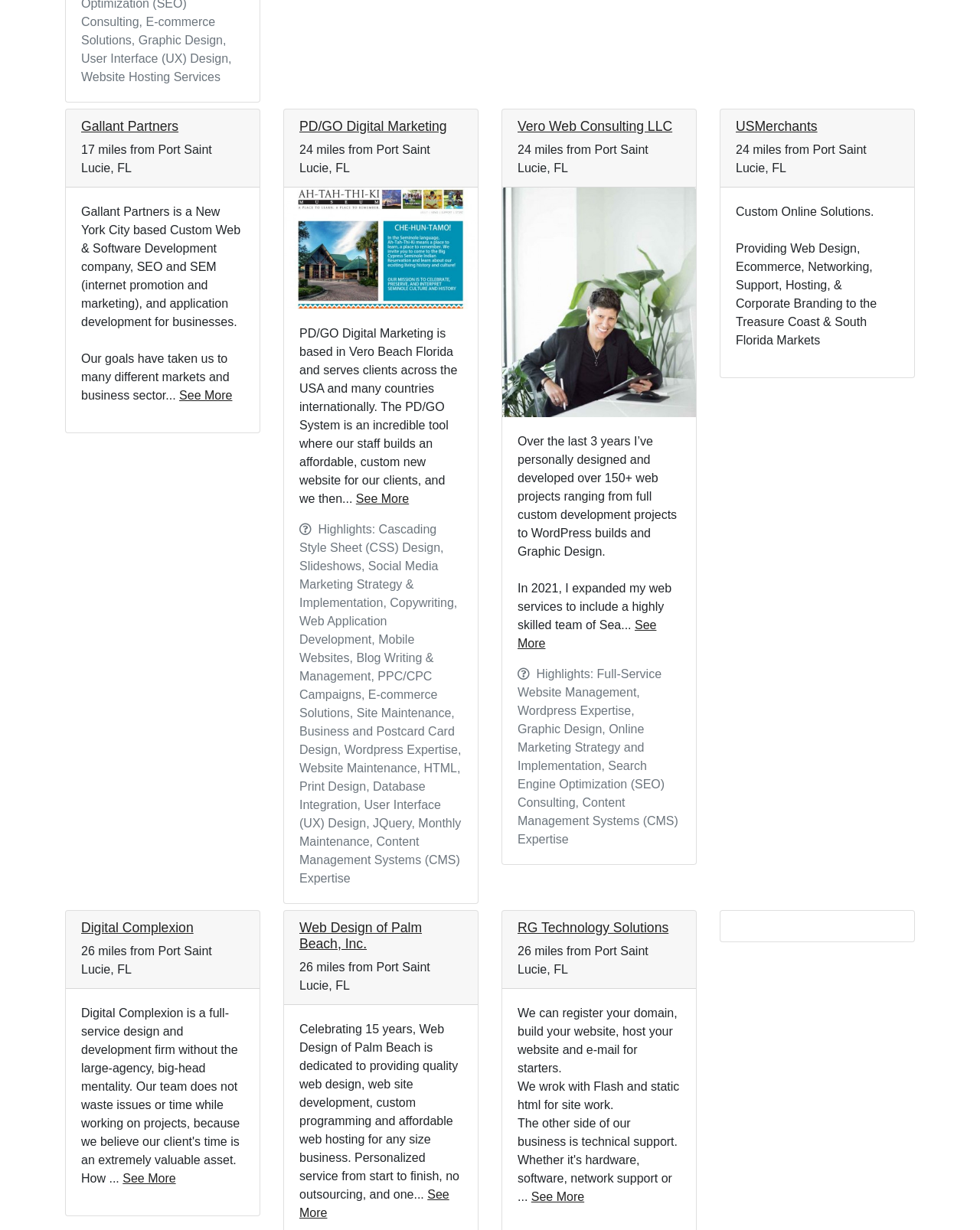Locate the UI element described as follows: "See More". Return the bounding box coordinates as four float numbers between 0 and 1 in the order [left, top, right, bottom].

[0.363, 0.4, 0.417, 0.411]